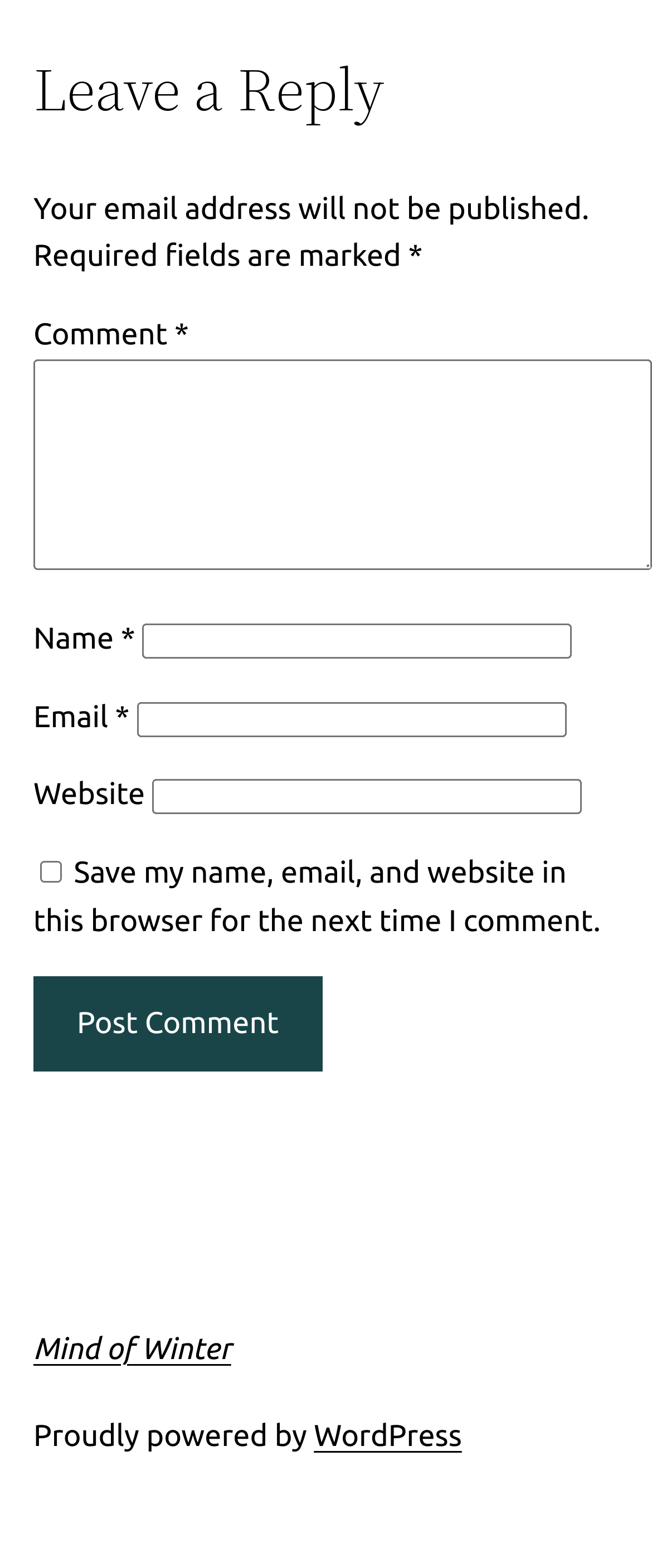What is the purpose of the comment section?
Using the image as a reference, answer the question with a short word or phrase.

Leave a reply